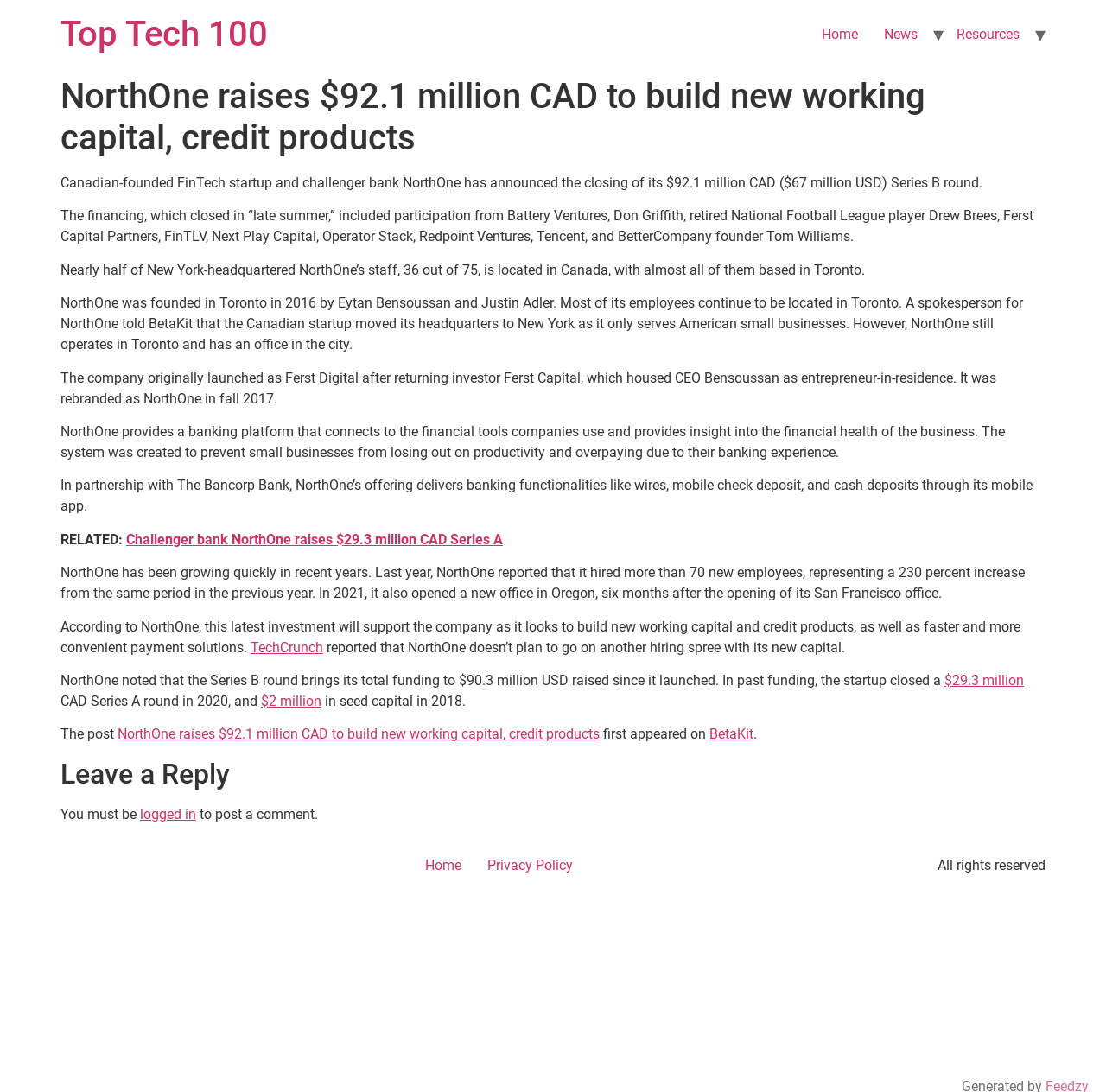Predict the bounding box of the UI element based on this description: "$29.3 million".

[0.854, 0.615, 0.926, 0.63]